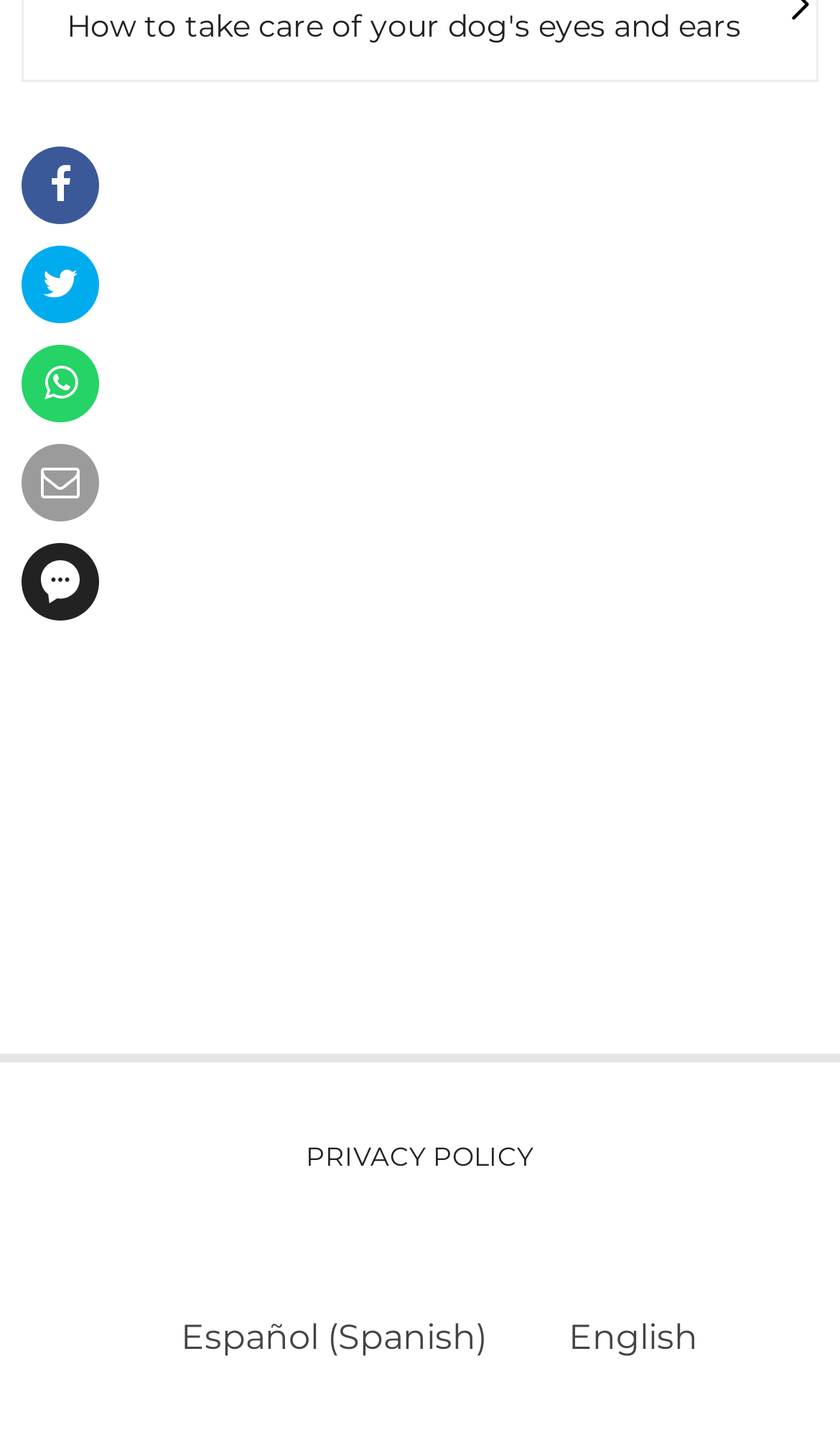How many images are on the webpage?
Based on the visual content, answer with a single word or a brief phrase.

1